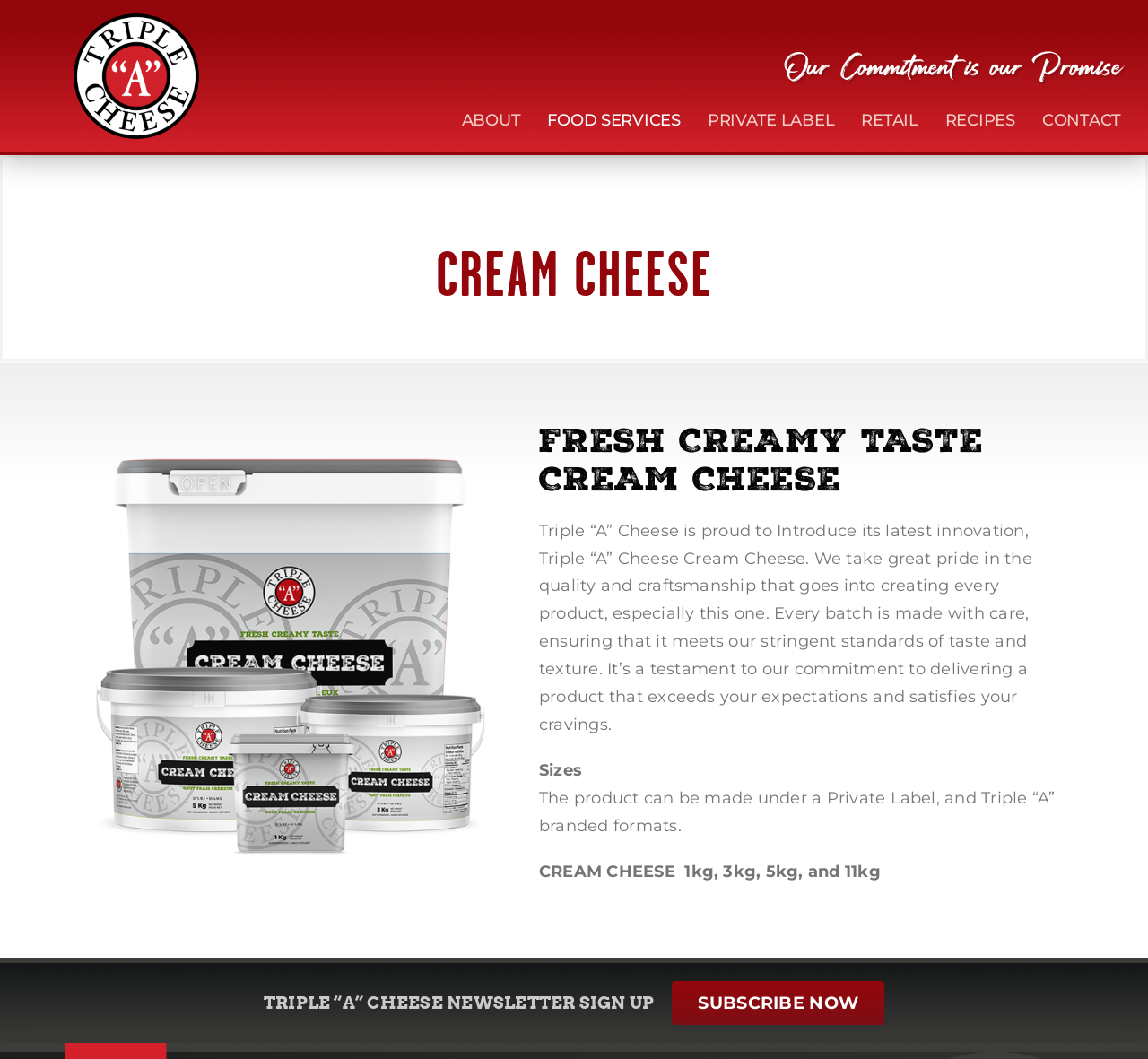How many navigation links are available?
Provide a short answer using one word or a brief phrase based on the image.

6